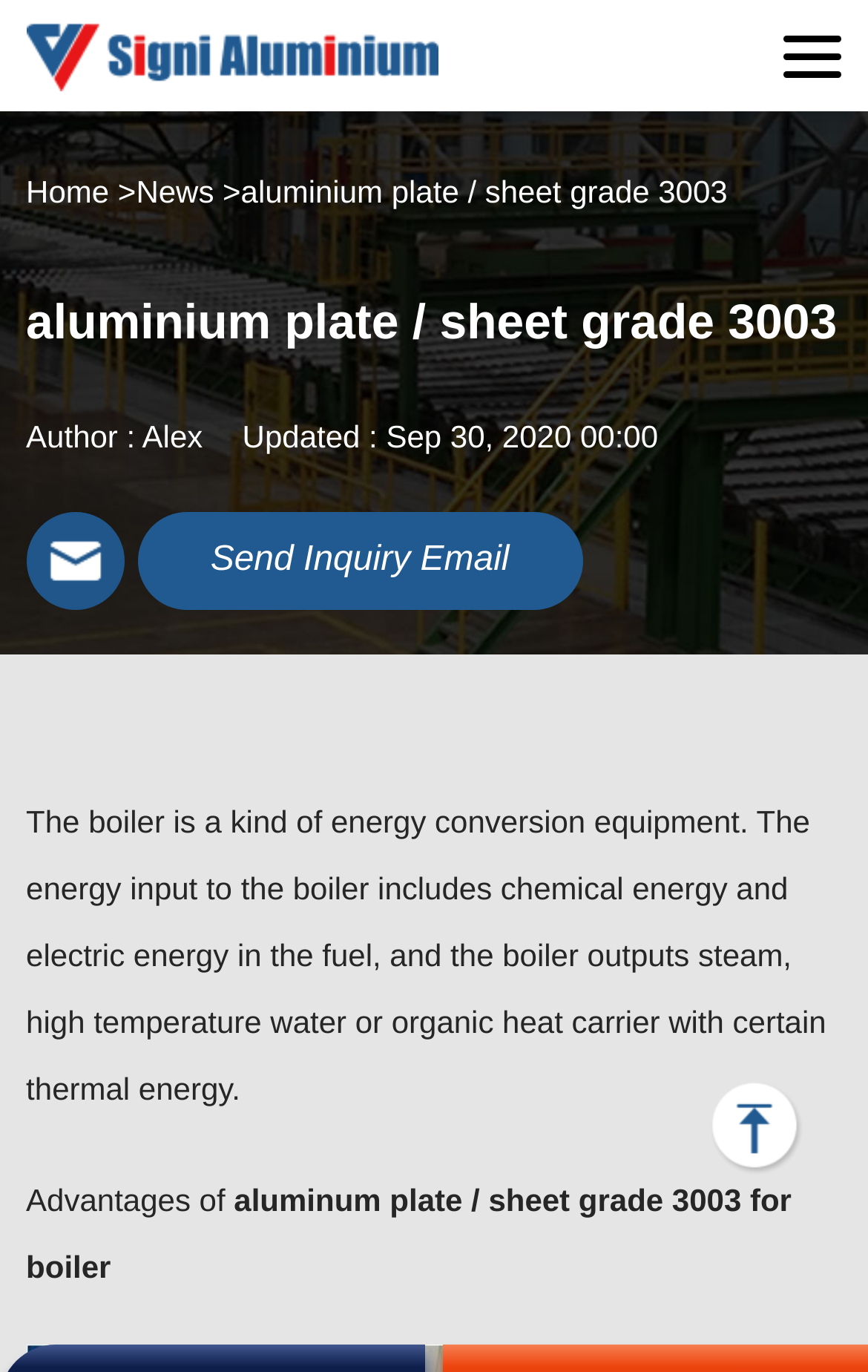What is the purpose of the boiler?
Refer to the screenshot and respond with a concise word or phrase.

Energy conversion